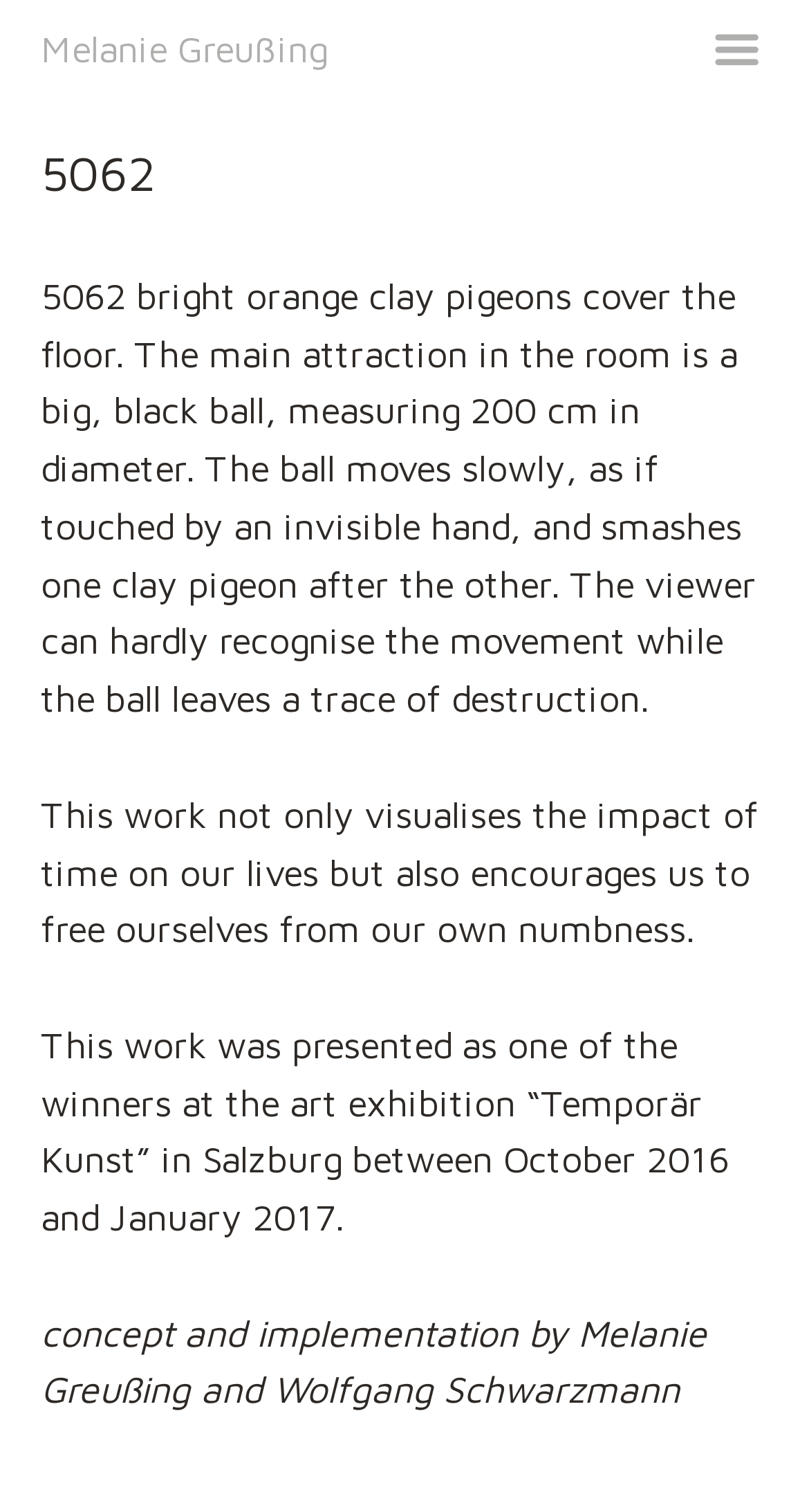Where was the art exhibition held?
Please provide a comprehensive answer based on the visual information in the image.

The location of the art exhibition can be found in the StaticText element that describes the exhibition, which states 'This work was presented as one of the winners at the art exhibition “Temporär Kunst” in Salzburg between October 2016 and January 2017.'